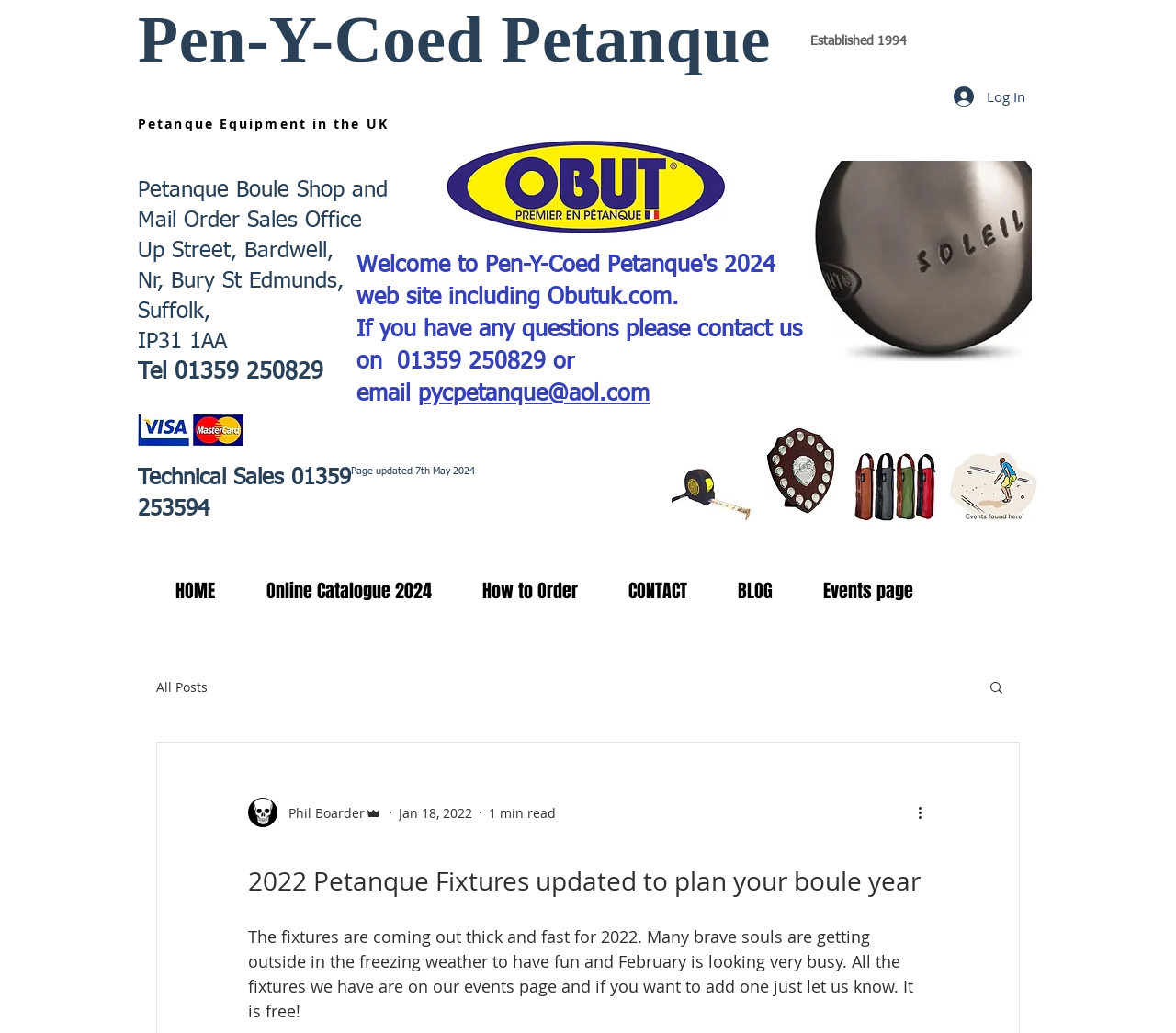Identify the bounding box coordinates of the area you need to click to perform the following instruction: "Click the 'Log In' button".

[0.8, 0.078, 0.883, 0.109]